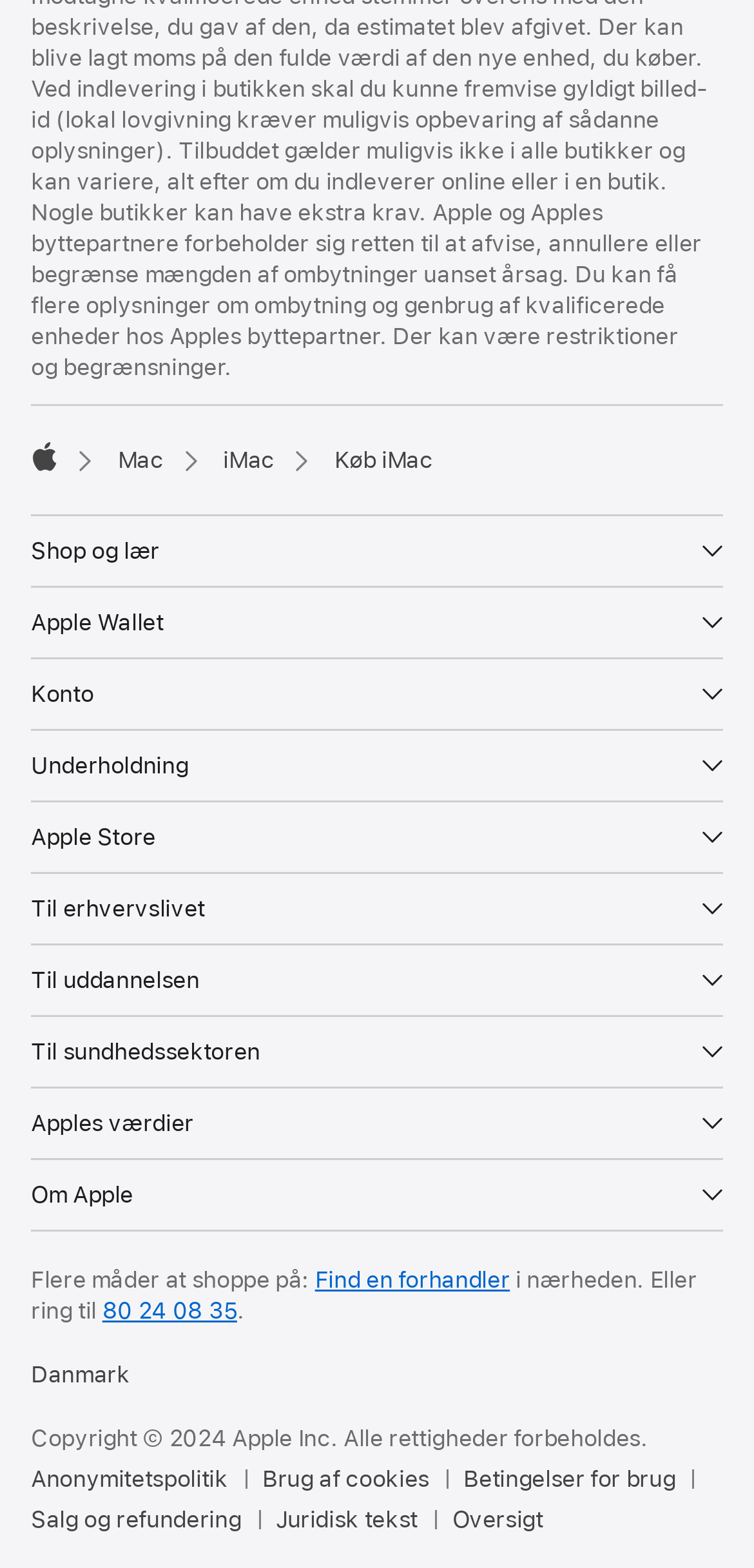Locate the bounding box coordinates of the UI element described by: "Underholdning". The bounding box coordinates should consist of four float numbers between 0 and 1, i.e., [left, top, right, bottom].

[0.041, 0.467, 0.959, 0.511]